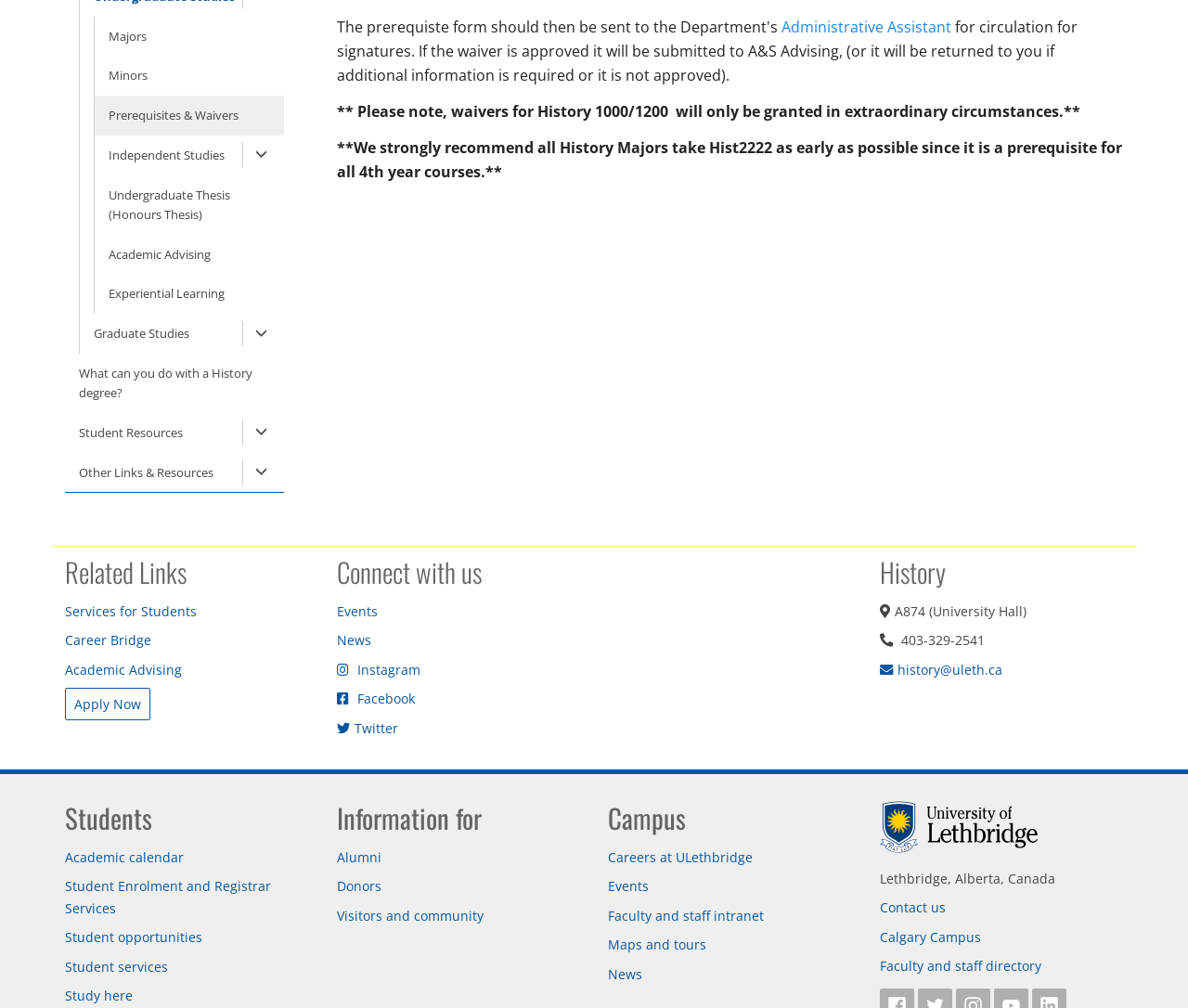Please determine the bounding box of the UI element that matches this description: Toggle Dropdown. The coordinates should be given as (top-left x, top-left y, bottom-right x, bottom-right y), with all values between 0 and 1.

[0.204, 0.415, 0.239, 0.441]